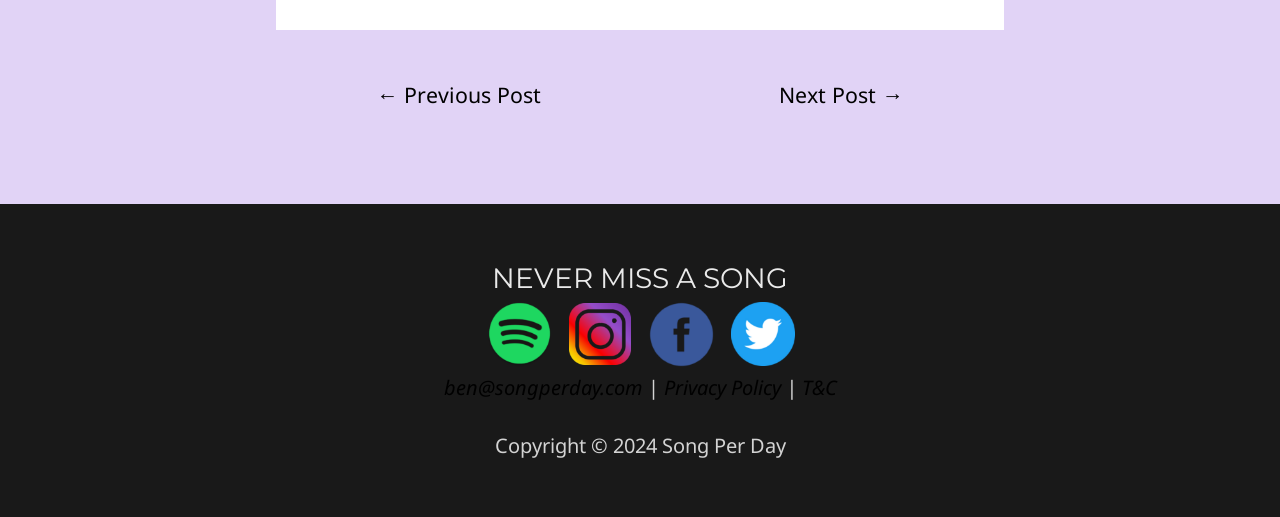Pinpoint the bounding box coordinates of the area that should be clicked to complete the following instruction: "go to next post". The coordinates must be given as four float numbers between 0 and 1, i.e., [left, top, right, bottom].

[0.584, 0.14, 0.731, 0.236]